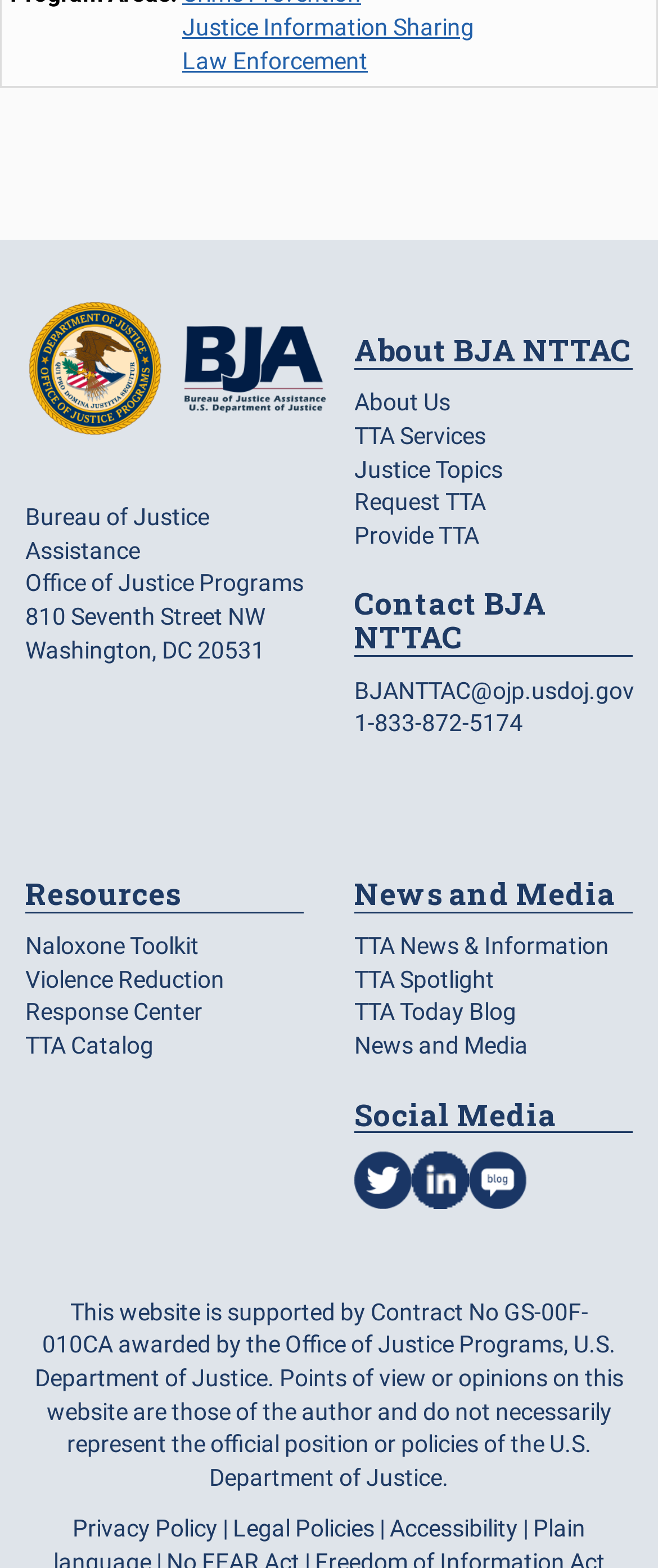Please pinpoint the bounding box coordinates for the region I should click to adhere to this instruction: "Learn about BJA NTTAC".

[0.538, 0.213, 0.962, 0.236]